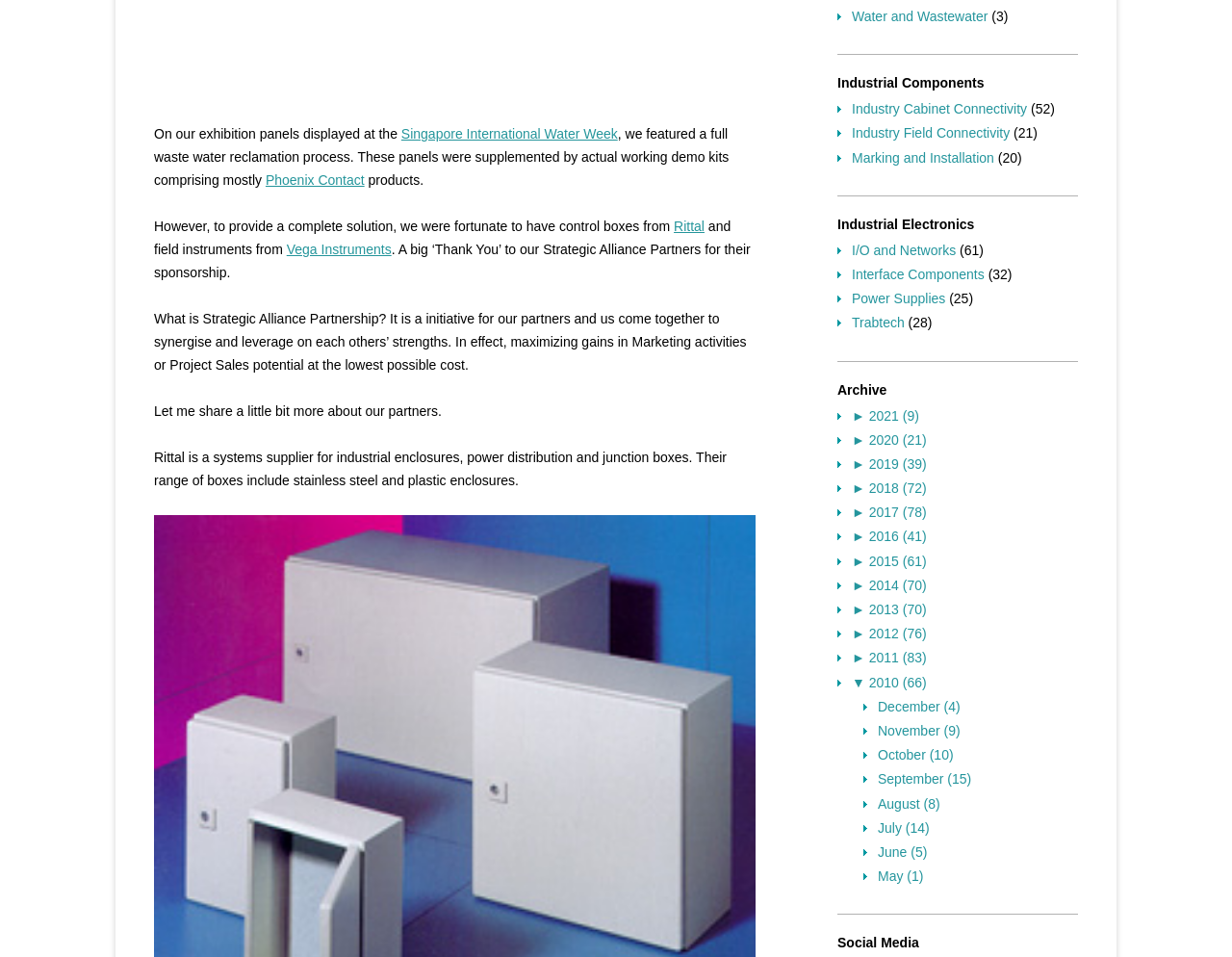Please provide the bounding box coordinates for the element that needs to be clicked to perform the following instruction: "Check out December archives". The coordinates should be given as four float numbers between 0 and 1, i.e., [left, top, right, bottom].

[0.712, 0.73, 0.779, 0.746]